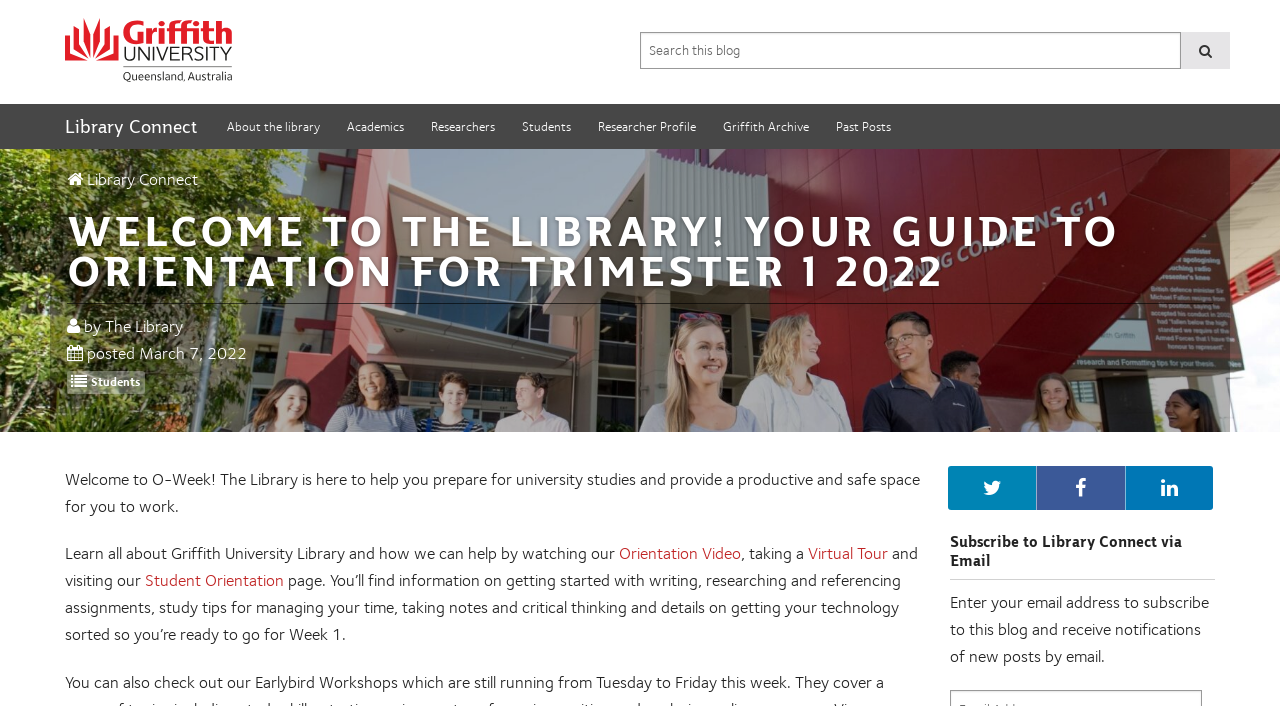Reply to the question below using a single word or brief phrase:
What is the purpose of the search bar?

To search this blog